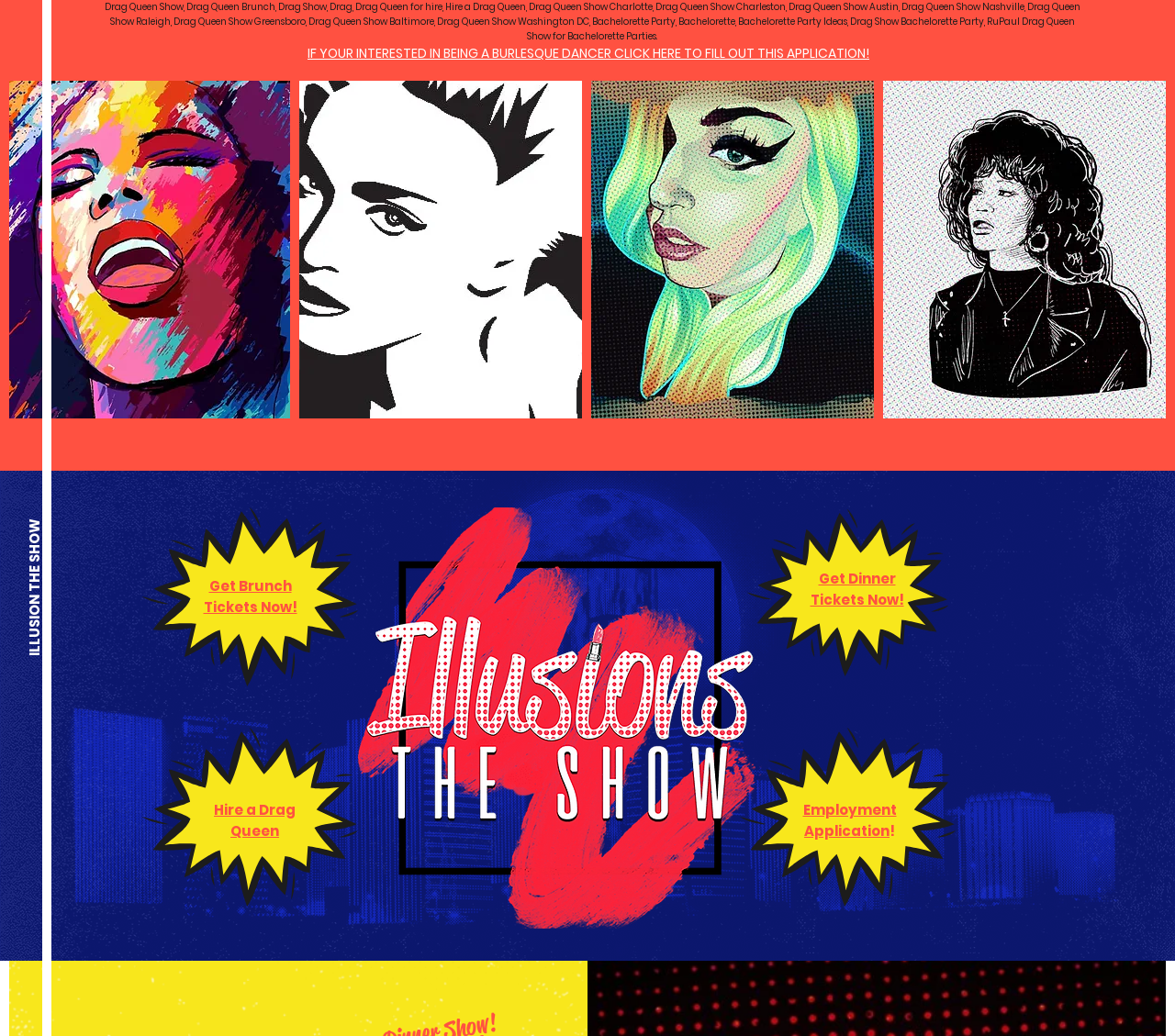Please determine the bounding box coordinates for the element with the description: "Contact".

[0.891, 0.406, 0.979, 0.45]